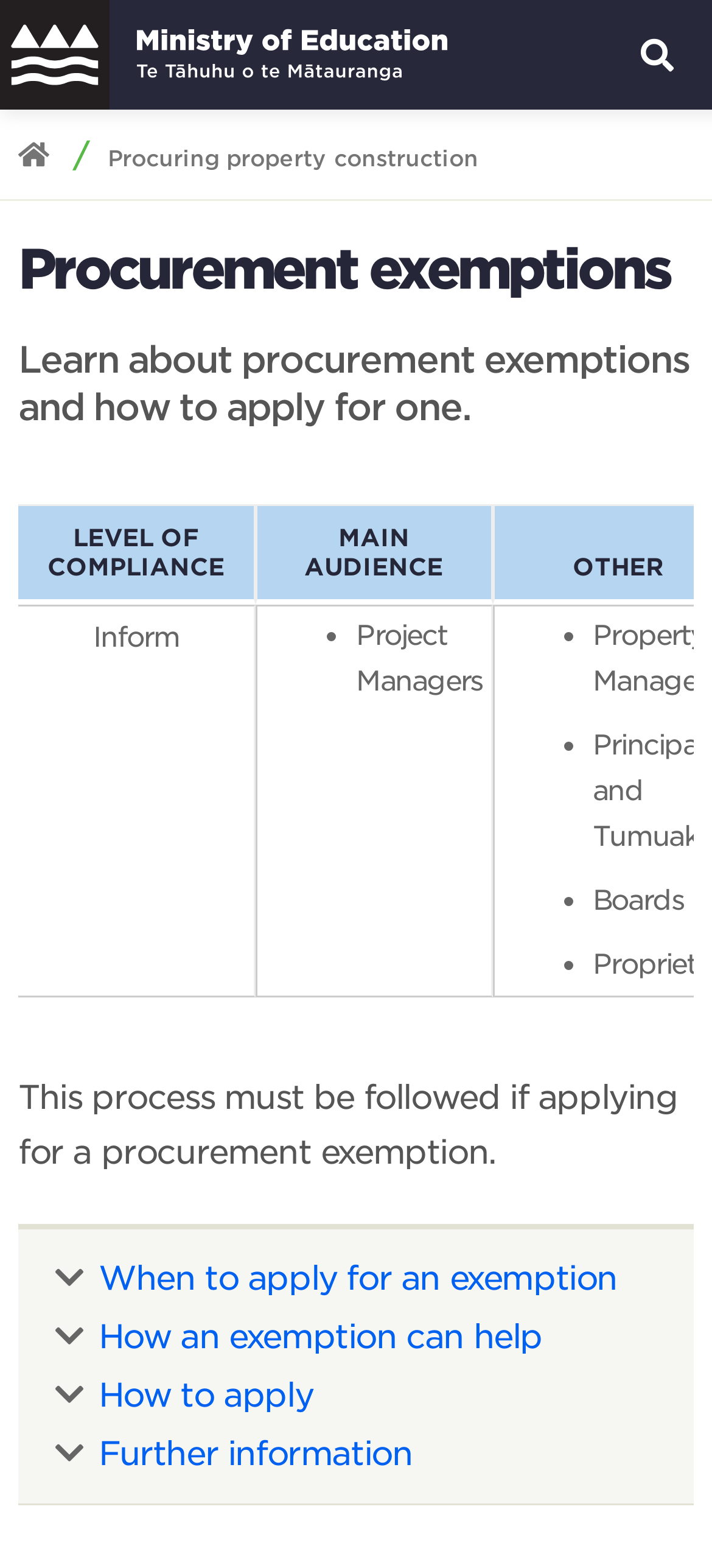What are the main audiences for procurement exemptions?
From the screenshot, provide a brief answer in one word or phrase.

Project Managers, Boards